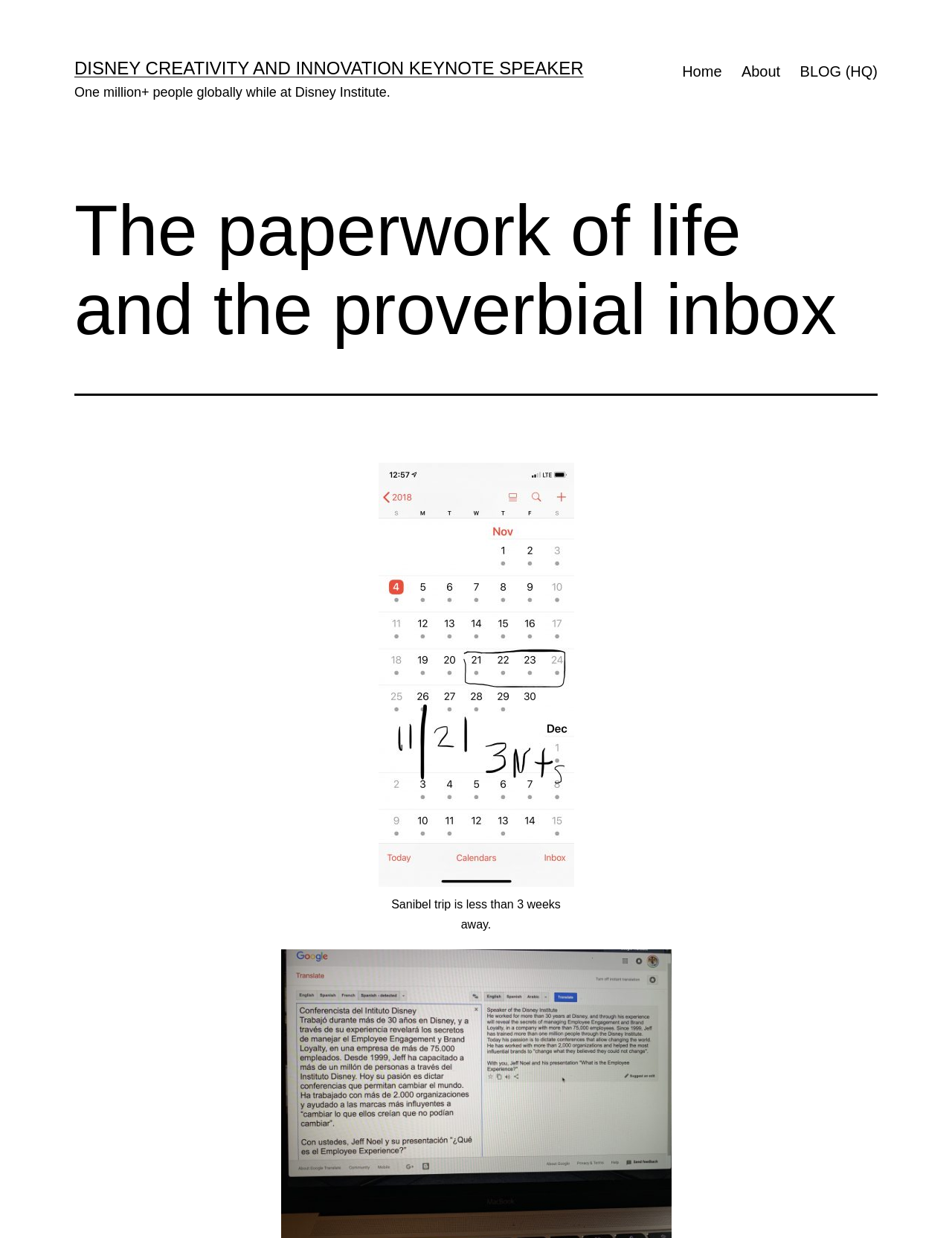Please determine the heading text of this webpage.

The paperwork of life and the proverbial inbox